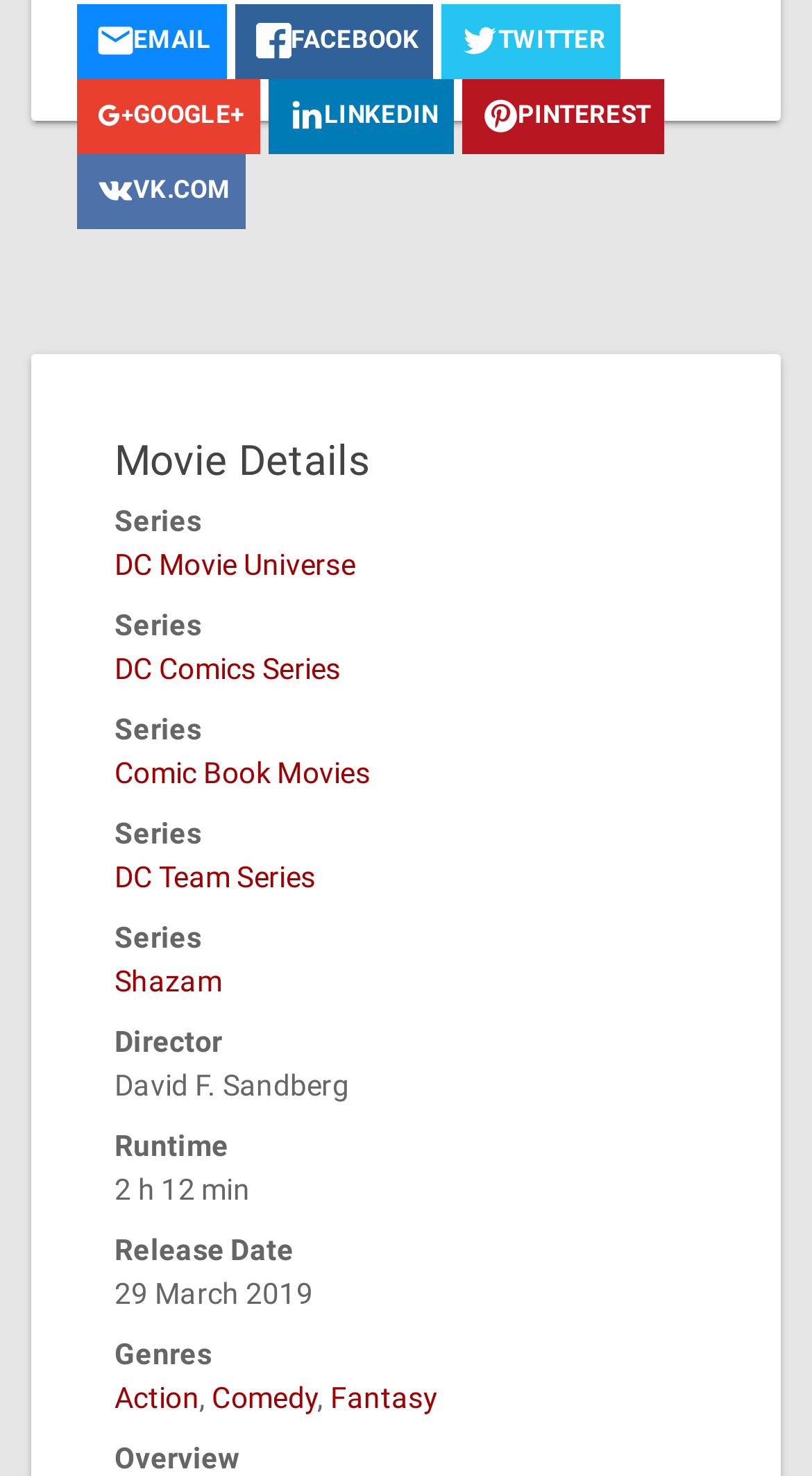Show the bounding box coordinates for the element that needs to be clicked to execute the following instruction: "Check the Release Date". Provide the coordinates in the form of four float numbers between 0 and 1, i.e., [left, top, right, bottom].

[0.141, 0.836, 0.362, 0.858]